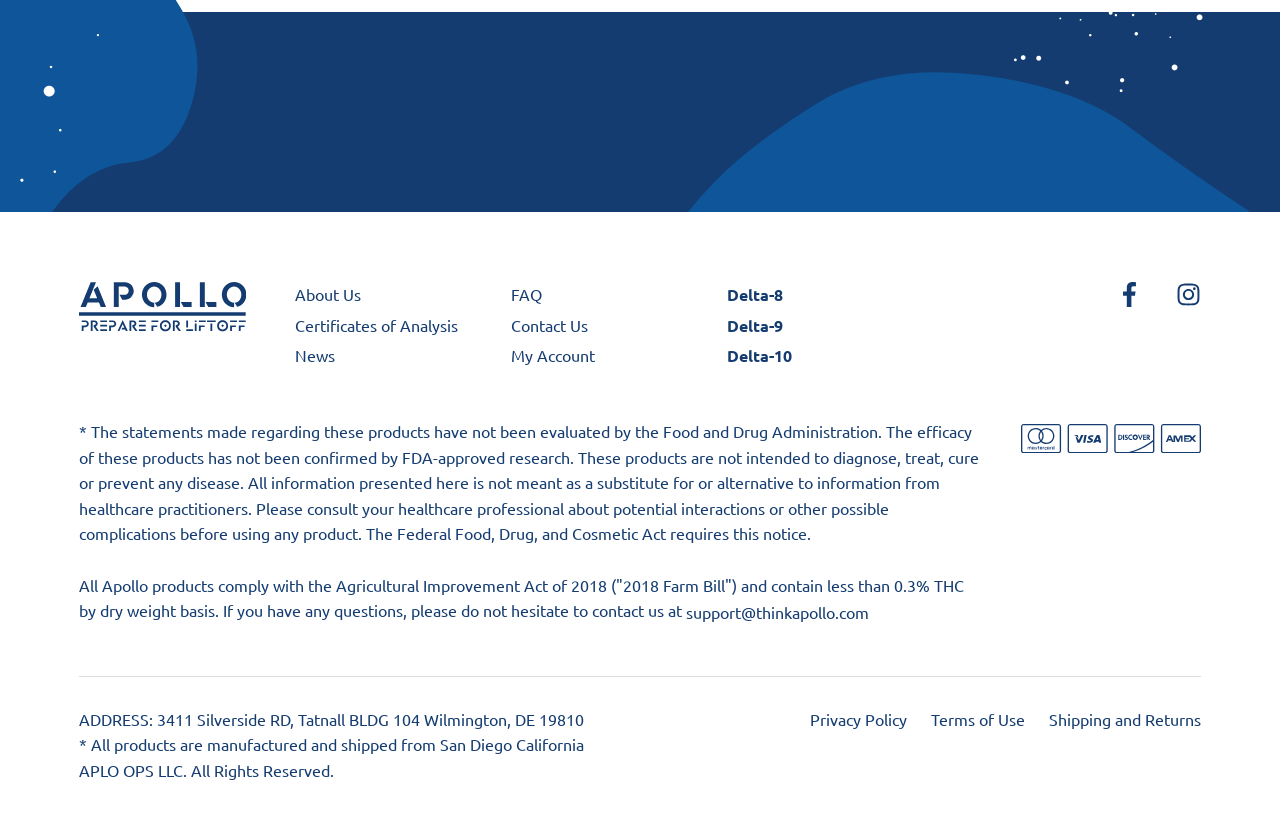Given the element description: "SONY CXA1145 datasheet", predict the bounding box coordinates of the UI element it refers to, using four float numbers between 0 and 1, i.e., [left, top, right, bottom].

None